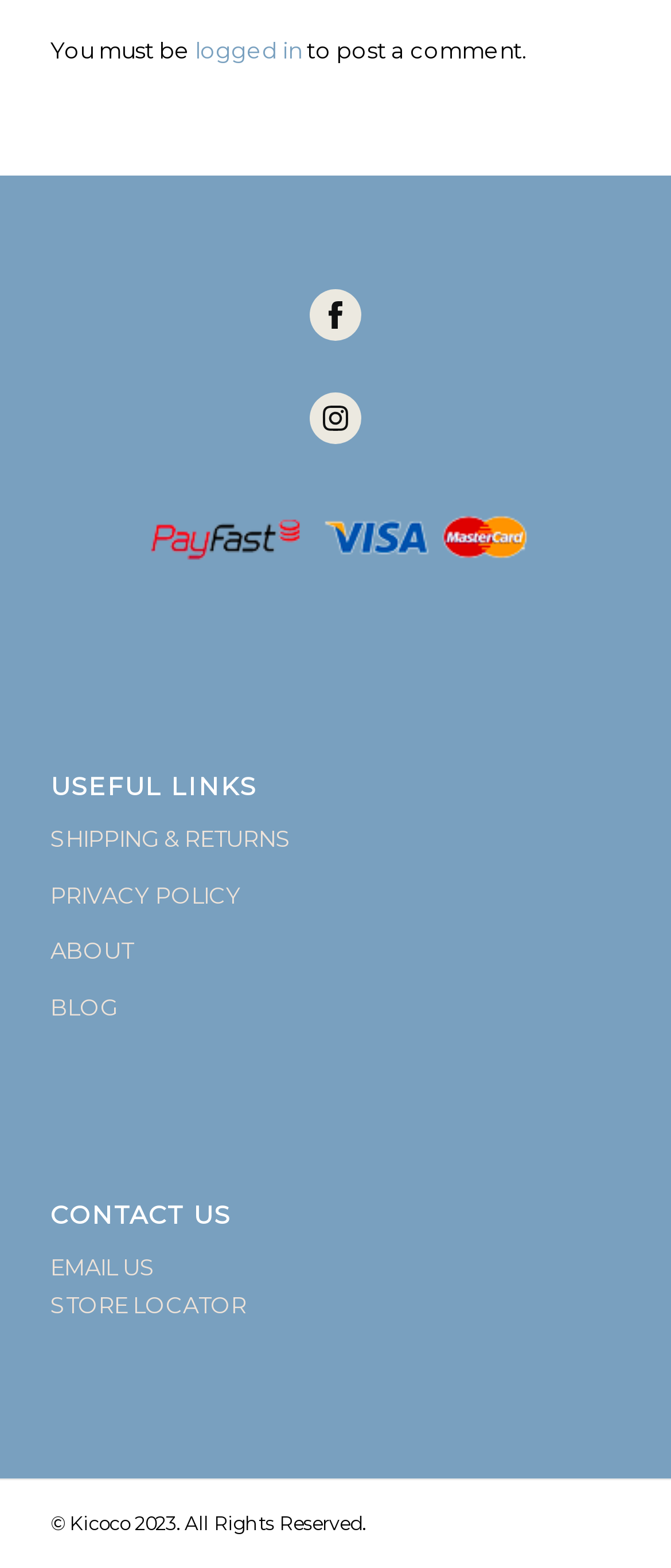Using the element description: "ABOUT", determine the bounding box coordinates for the specified UI element. The coordinates should be four float numbers between 0 and 1, [left, top, right, bottom].

[0.075, 0.597, 0.198, 0.615]